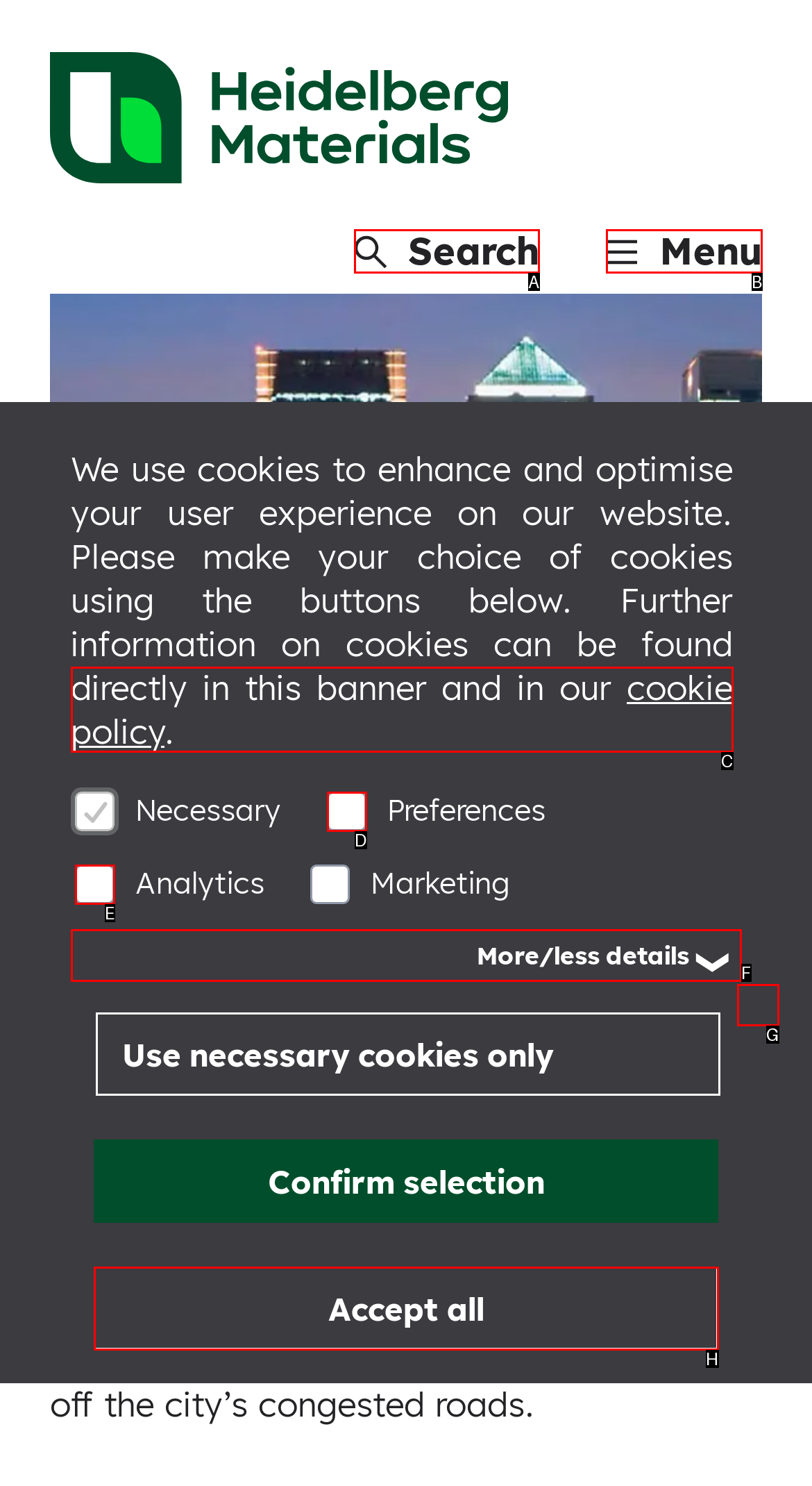Determine the option that aligns with this description: parent_node: Preferences
Reply with the option's letter directly.

D